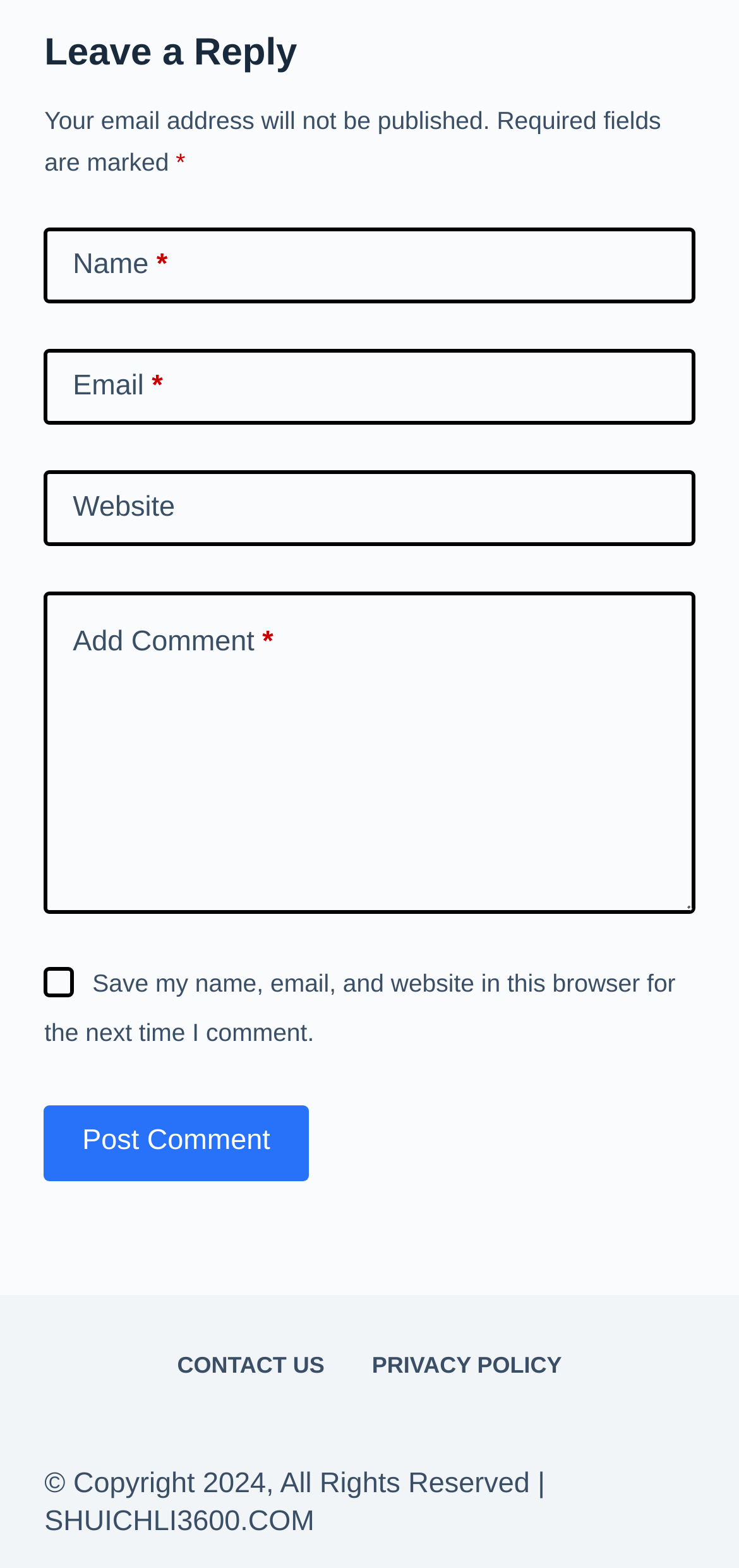Please find the bounding box coordinates of the clickable region needed to complete the following instruction: "Contact us". The bounding box coordinates must consist of four float numbers between 0 and 1, i.e., [left, top, right, bottom].

[0.208, 0.862, 0.471, 0.881]